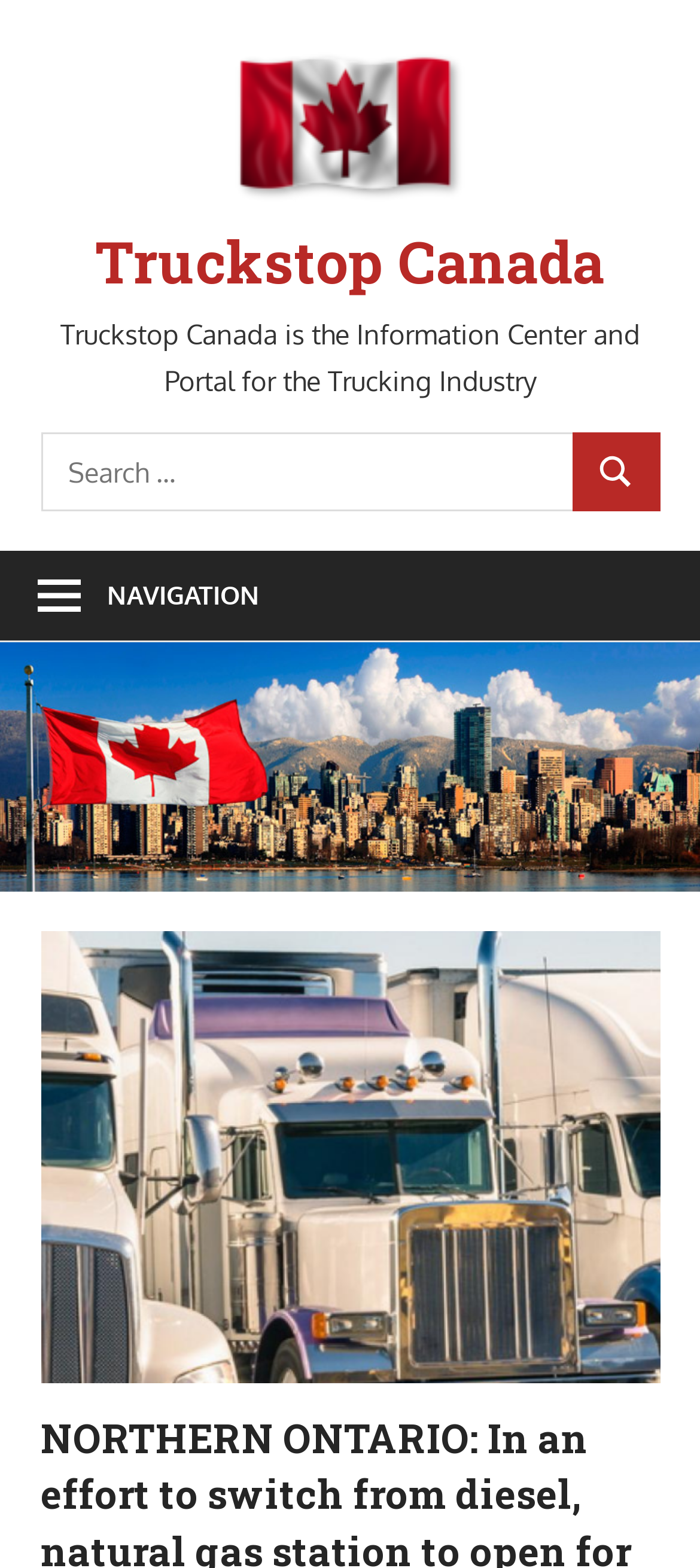Please respond to the question using a single word or phrase:
What is the theme of the webpage?

Trucking industry